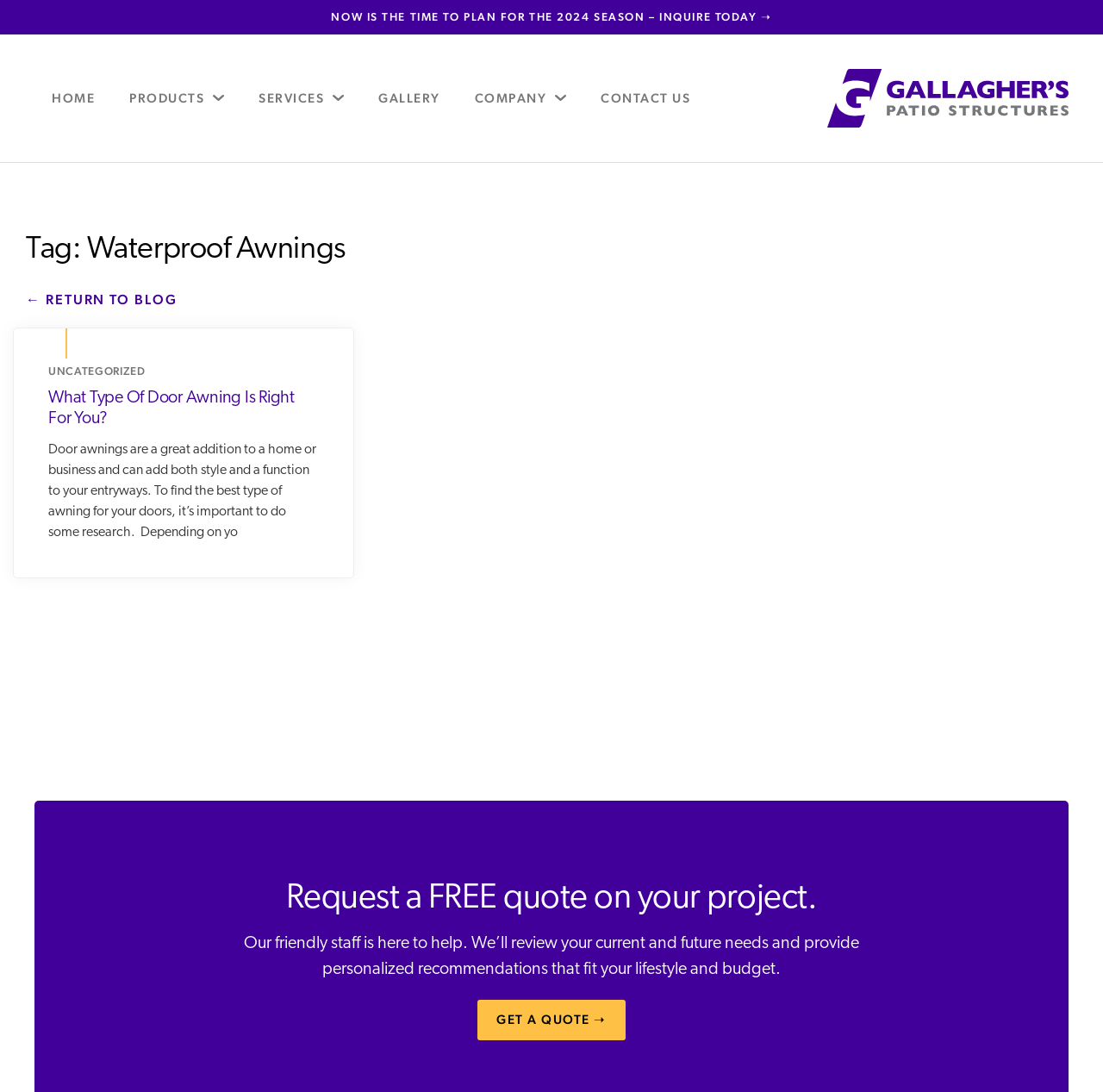Determine the bounding box coordinates for the area that should be clicked to carry out the following instruction: "Read the RSS Feed".

None